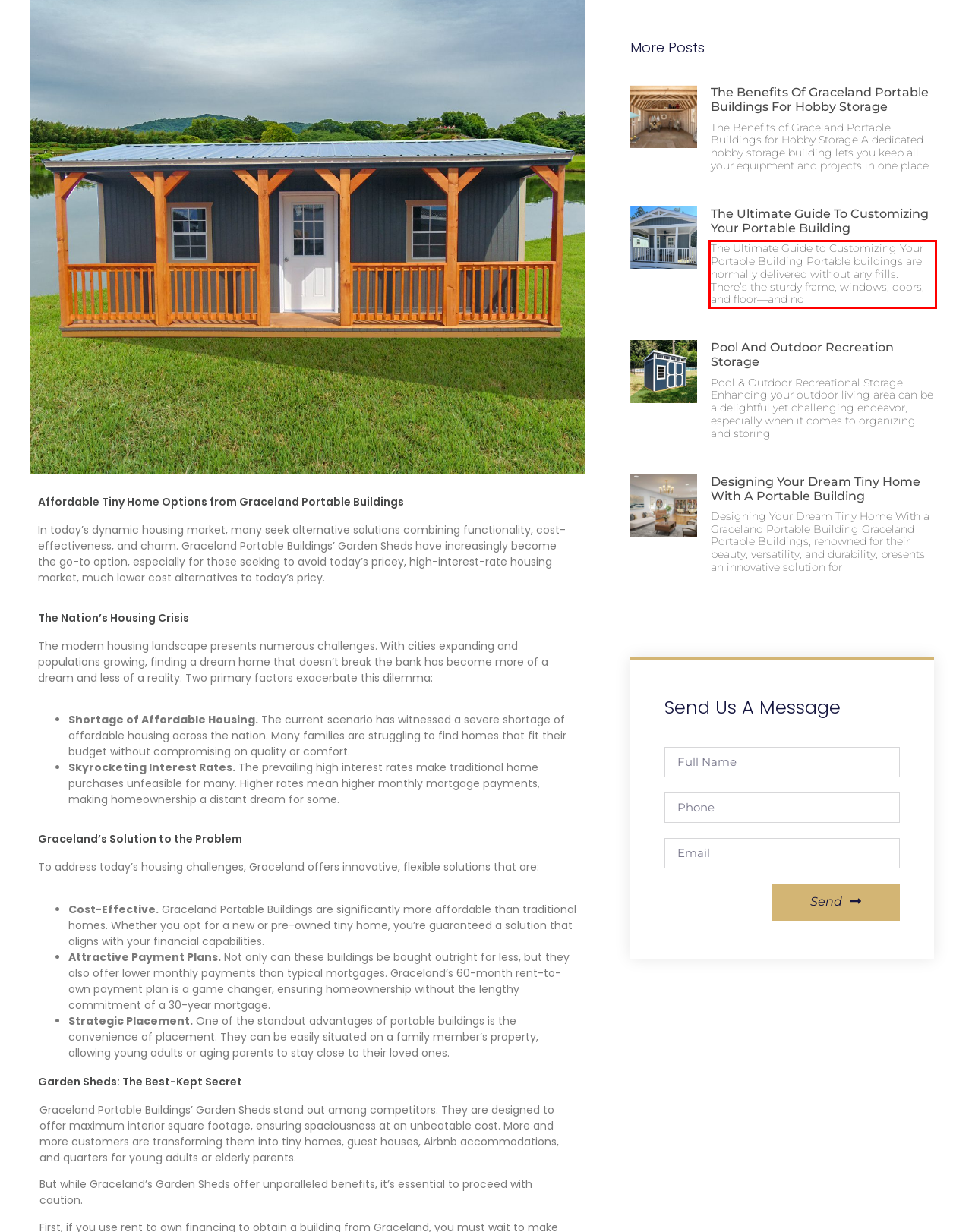Analyze the screenshot of the webpage that features a red bounding box and recognize the text content enclosed within this red bounding box.

The Ultimate Guide to Customizing Your Portable Building Portable buildings are normally delivered without any frills. There’s the sturdy frame, windows, doors, and floor—and no